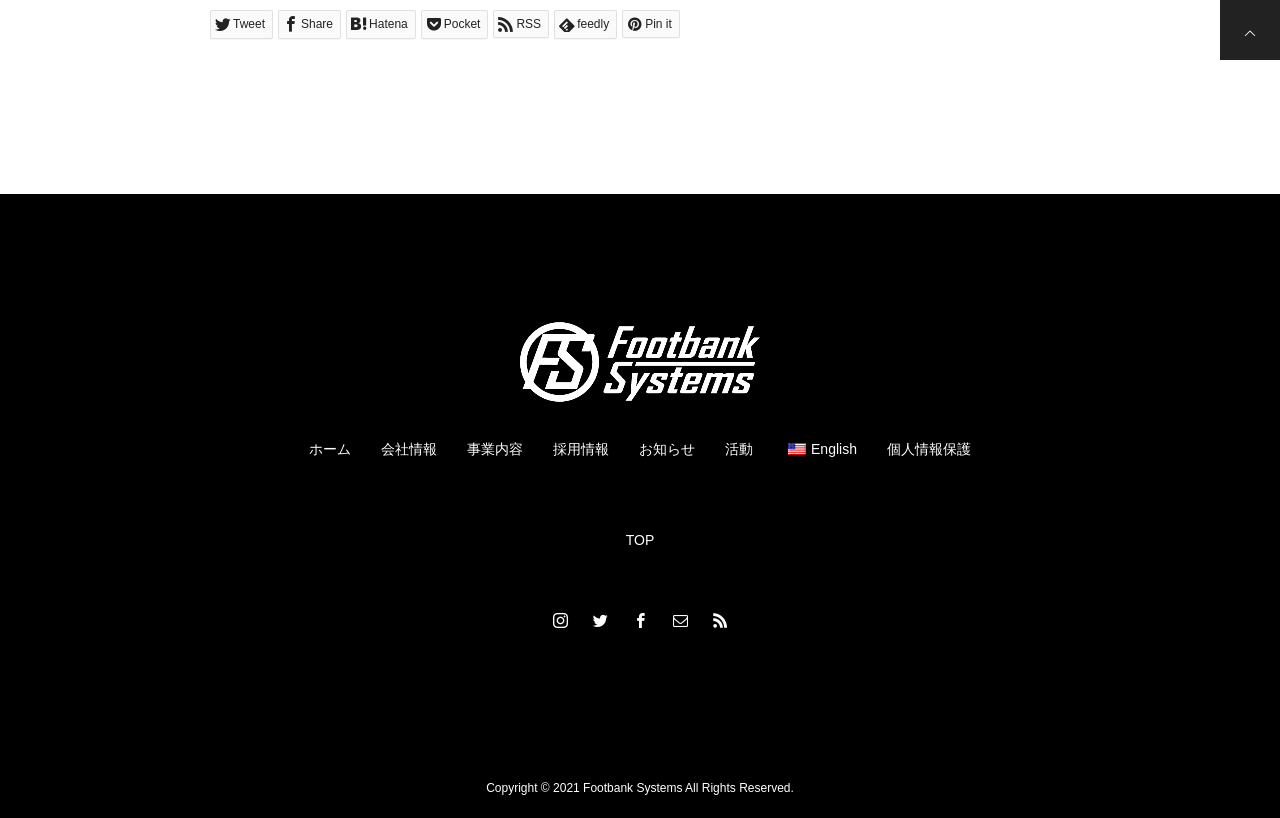Identify the coordinates of the bounding box for the element described below: "RSS". Return the coordinates as four float numbers between 0 and 1: [left, top, right, bottom].

[0.385, 0.012, 0.429, 0.047]